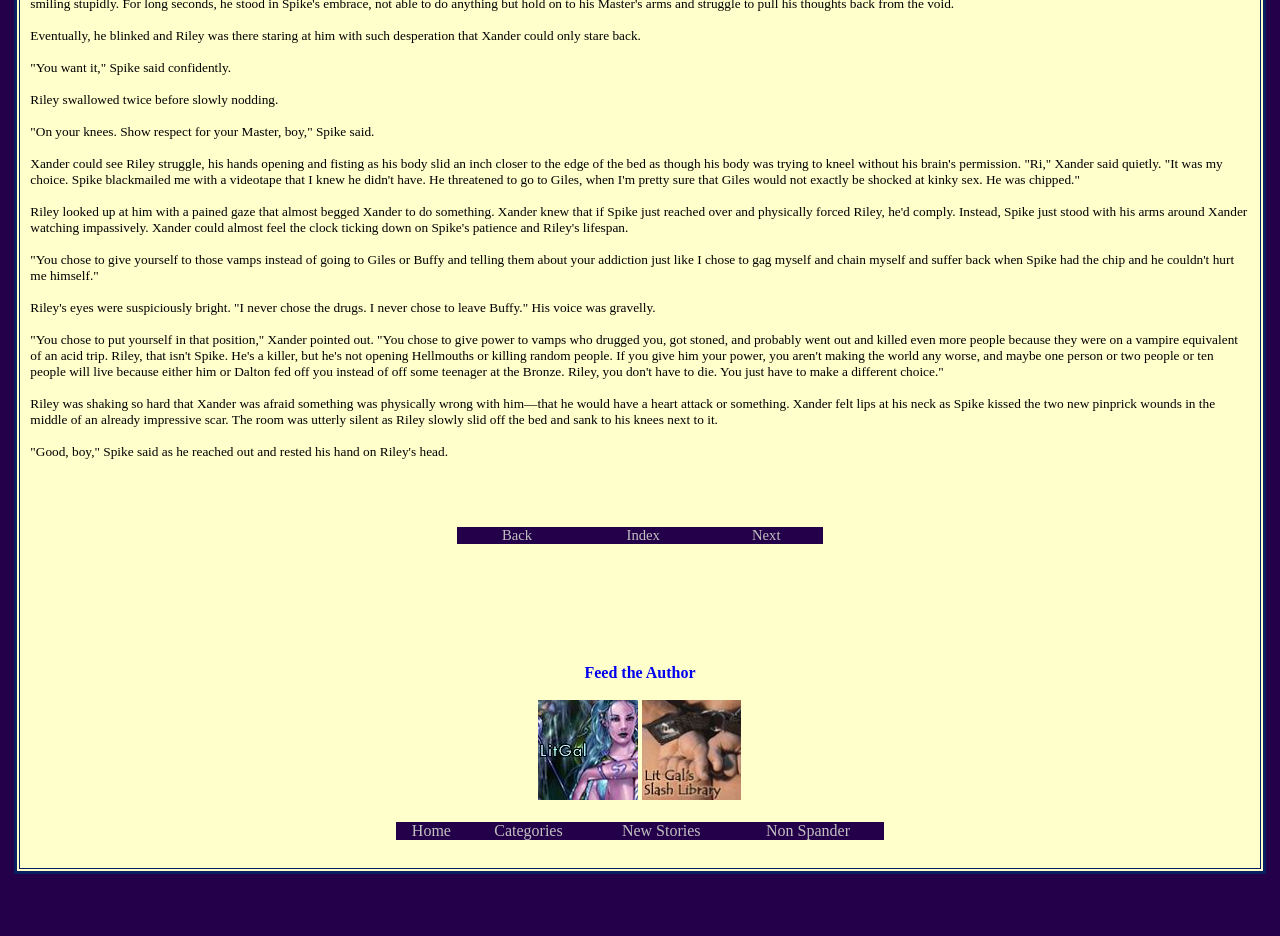Identify the bounding box of the UI element that matches this description: "Non Spander".

[0.598, 0.878, 0.664, 0.896]